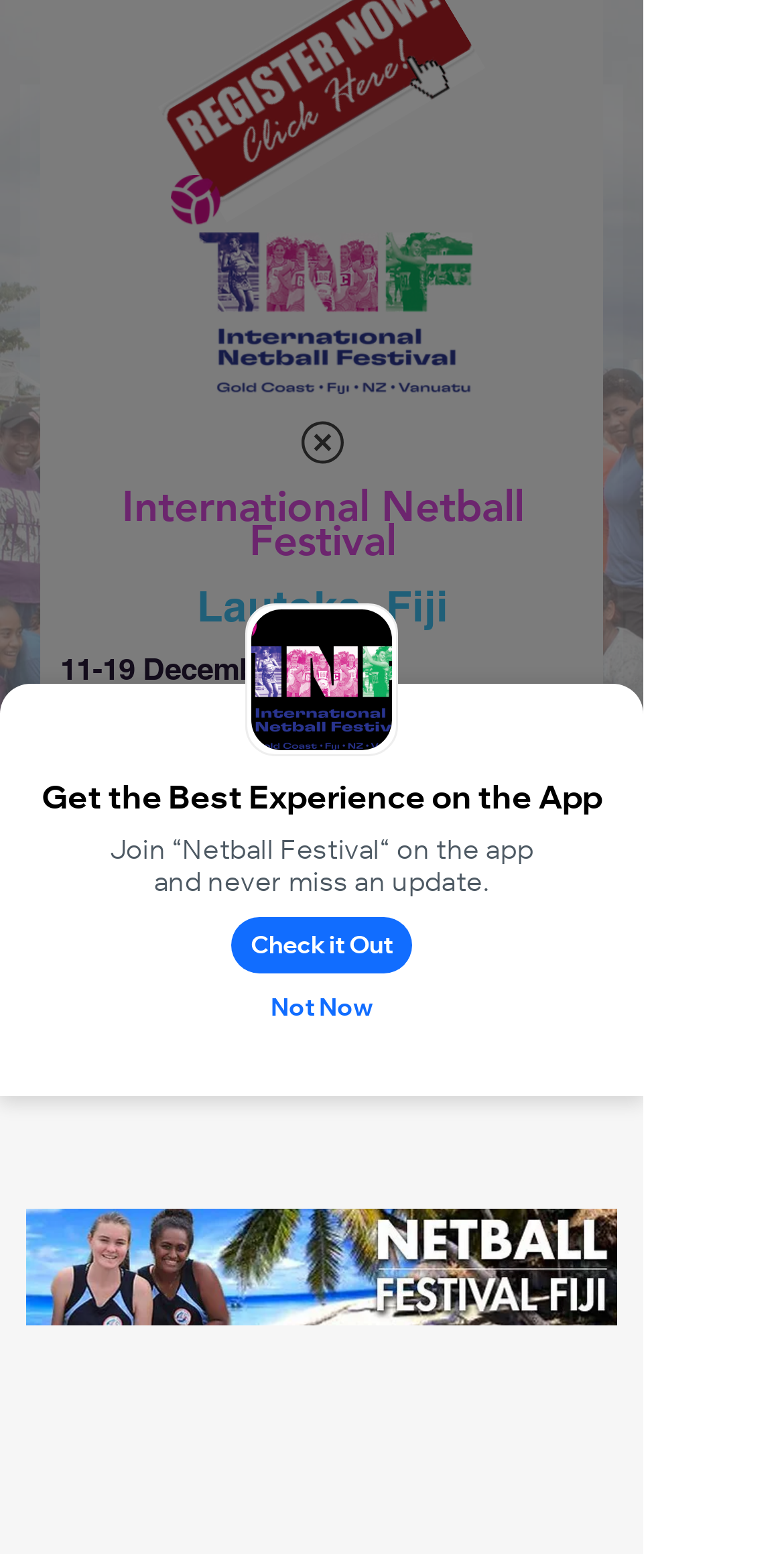Provide the bounding box coordinates of the HTML element described as: "aria-label="Facebook"". The bounding box coordinates should be four float numbers between 0 and 1, i.e., [left, top, right, bottom].

[0.069, 0.608, 0.149, 0.648]